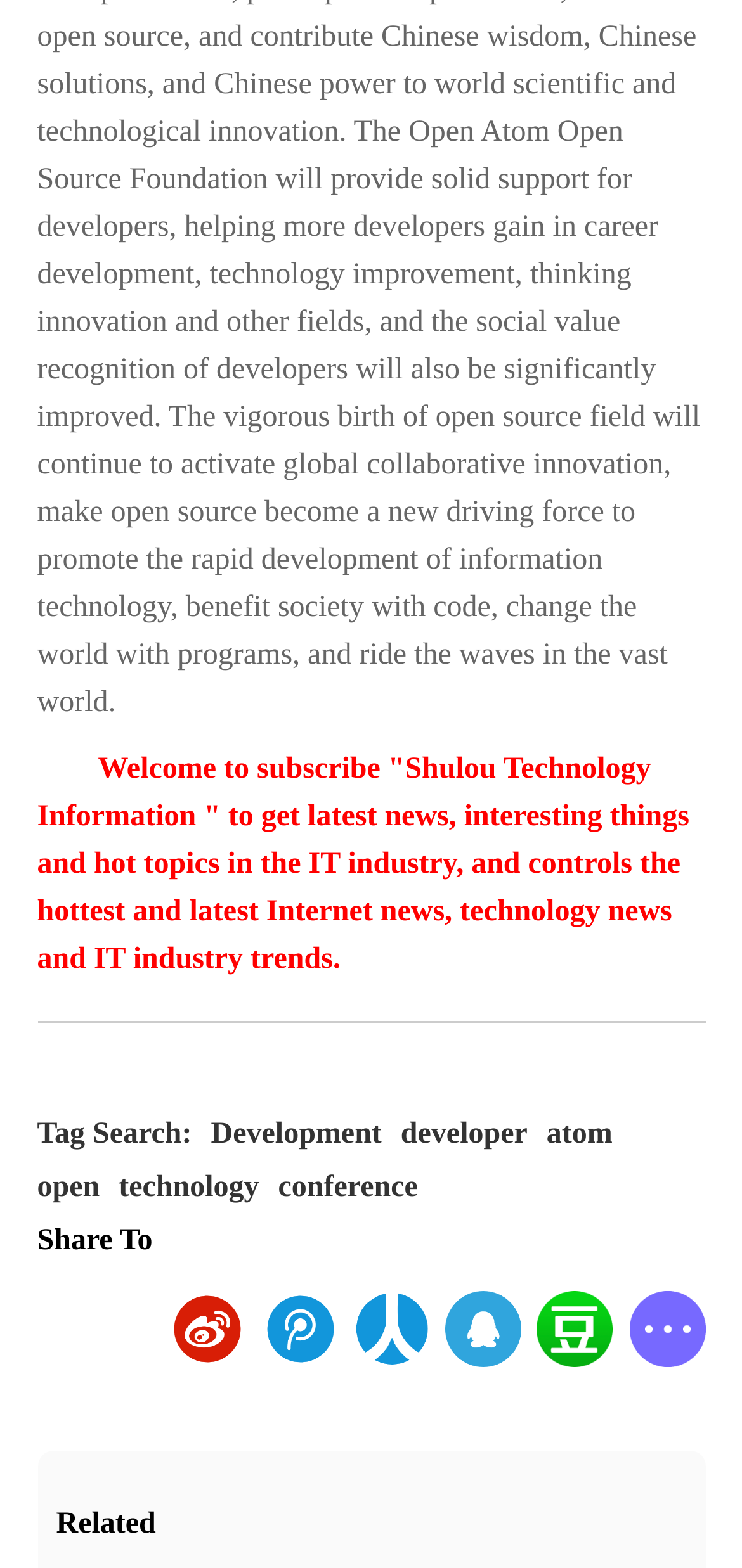Determine the bounding box coordinates of the clickable element necessary to fulfill the instruction: "Search by tag". Provide the coordinates as four float numbers within the 0 to 1 range, i.e., [left, top, right, bottom].

[0.05, 0.712, 0.259, 0.733]